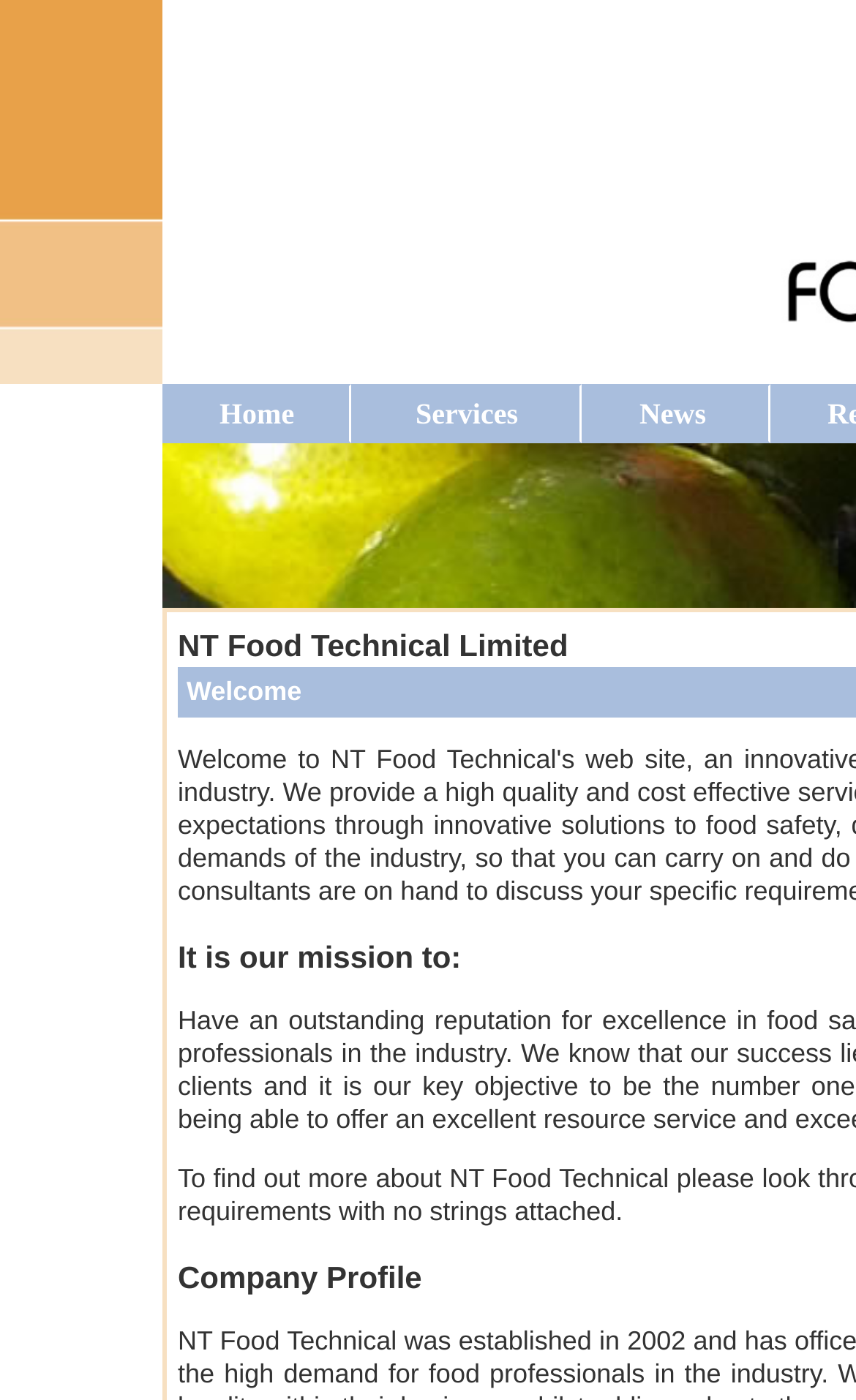Craft a detailed narrative of the webpage's structure and content.

The webpage is about NT Food Technical Ltd, a company that provides food safety, quality, and legality consulting services. 

At the top, there are three main navigation tabs: "Home", "Services", and "News", which are evenly spaced and horizontally aligned. The "Home" tab is located on the left, followed by the "Services" tab in the middle, and the "News" tab on the right.